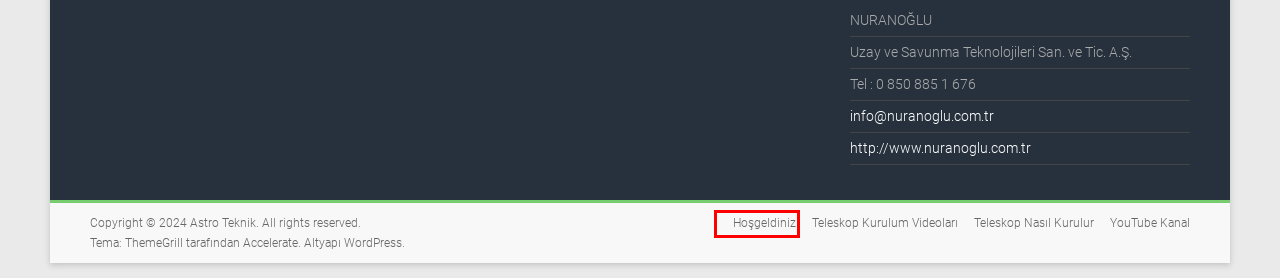Given a webpage screenshot featuring a red rectangle around a UI element, please determine the best description for the new webpage that appears after the element within the bounding box is clicked. The options are:
A. Hoşgeldiniz – Astro Teknik
B. Kameralar – Astro Teknik
C. Dürbün Seçimi – Astro Teknik
D. NURANOĞLU A.Ş. – Uzayı birlikte keşfedelim!
E. Teleskop Nasıl Kurulur – Astro Teknik
F. YouTube Kanal – Astro Teknik
G. Teleskop Kurulum Videoları – Astro Teknik
H. Blog Tool, Publishing Platform, and CMS – WordPress.org

A